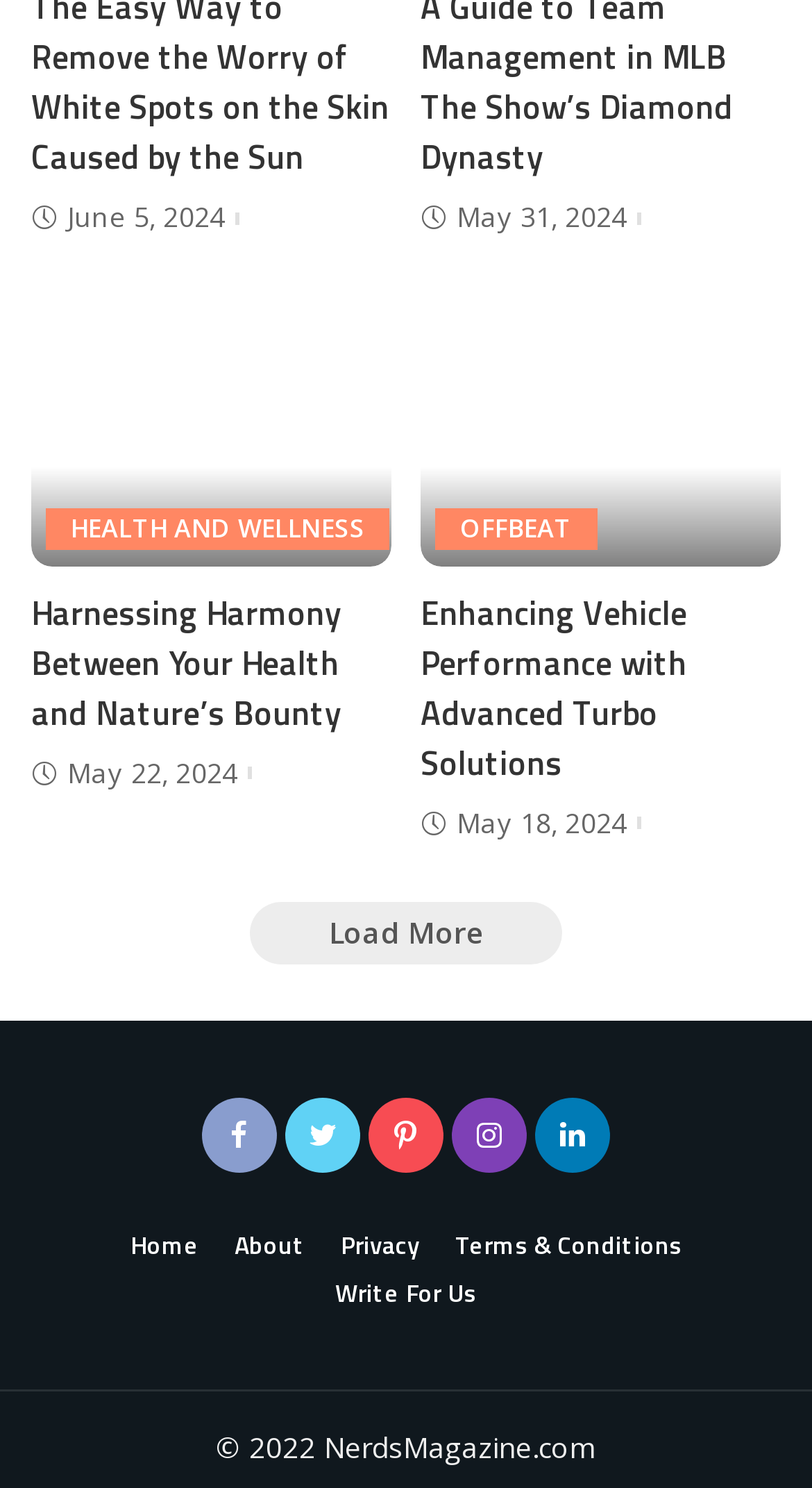Indicate the bounding box coordinates of the element that needs to be clicked to satisfy the following instruction: "Go to home page". The coordinates should be four float numbers between 0 and 1, i.e., [left, top, right, bottom].

[0.142, 0.823, 0.263, 0.851]